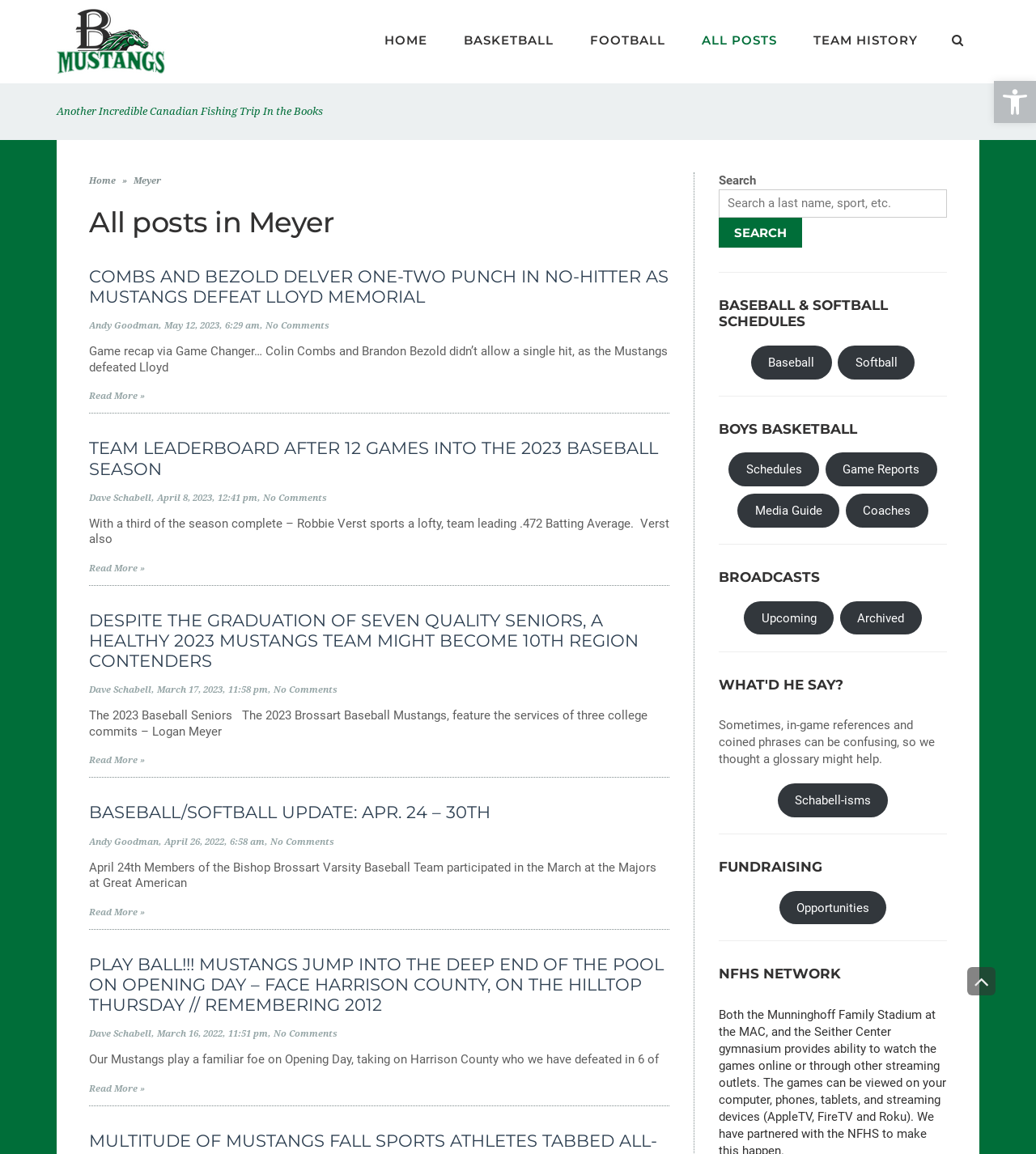Answer the following query concisely with a single word or phrase:
What are the two sports mentioned in the schedules section?

Baseball and Softball